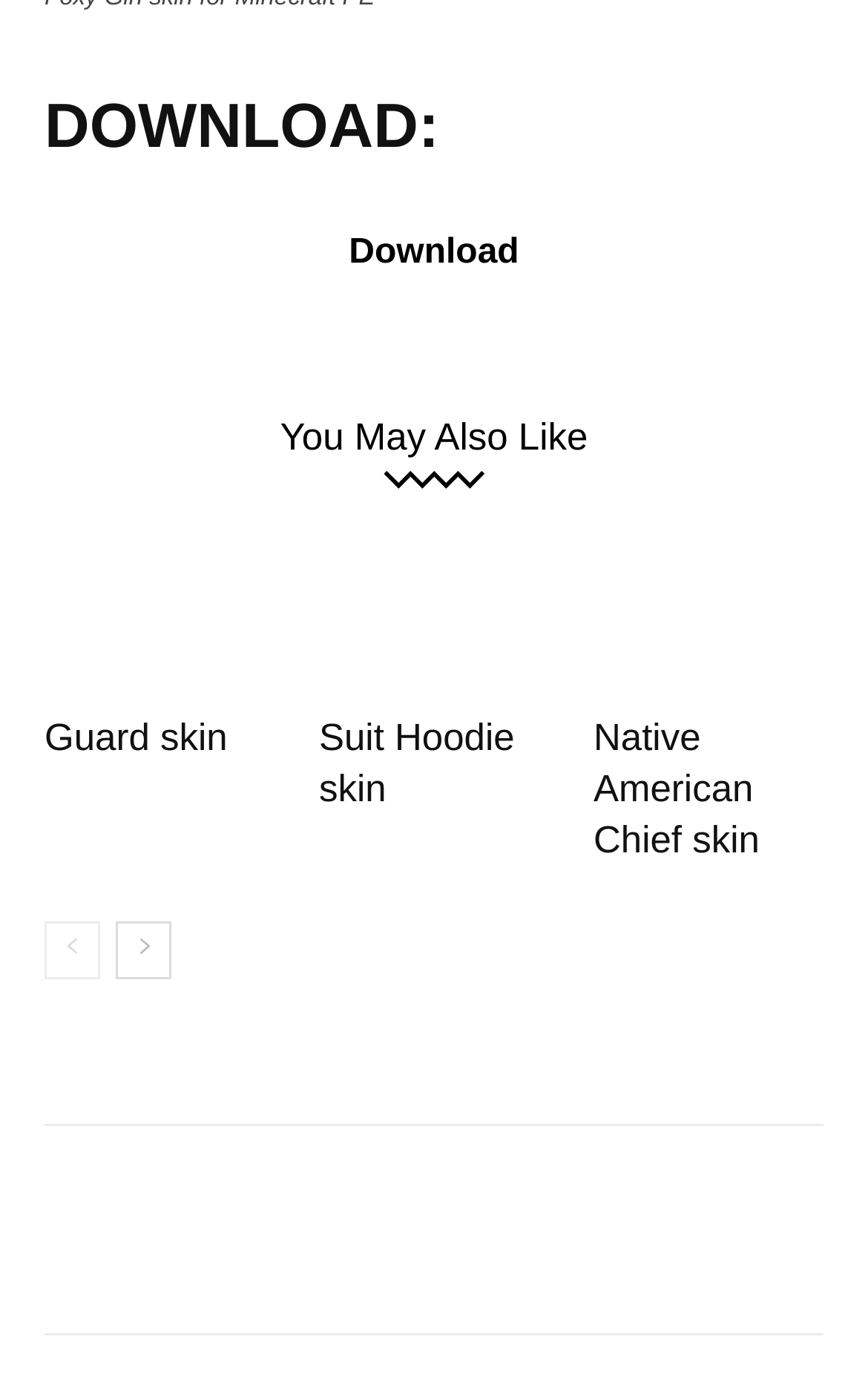Please identify the bounding box coordinates of the element that needs to be clicked to perform the following instruction: "View Optical Illusion: Can You Spot 3 Differences in 15 Seconds?".

None